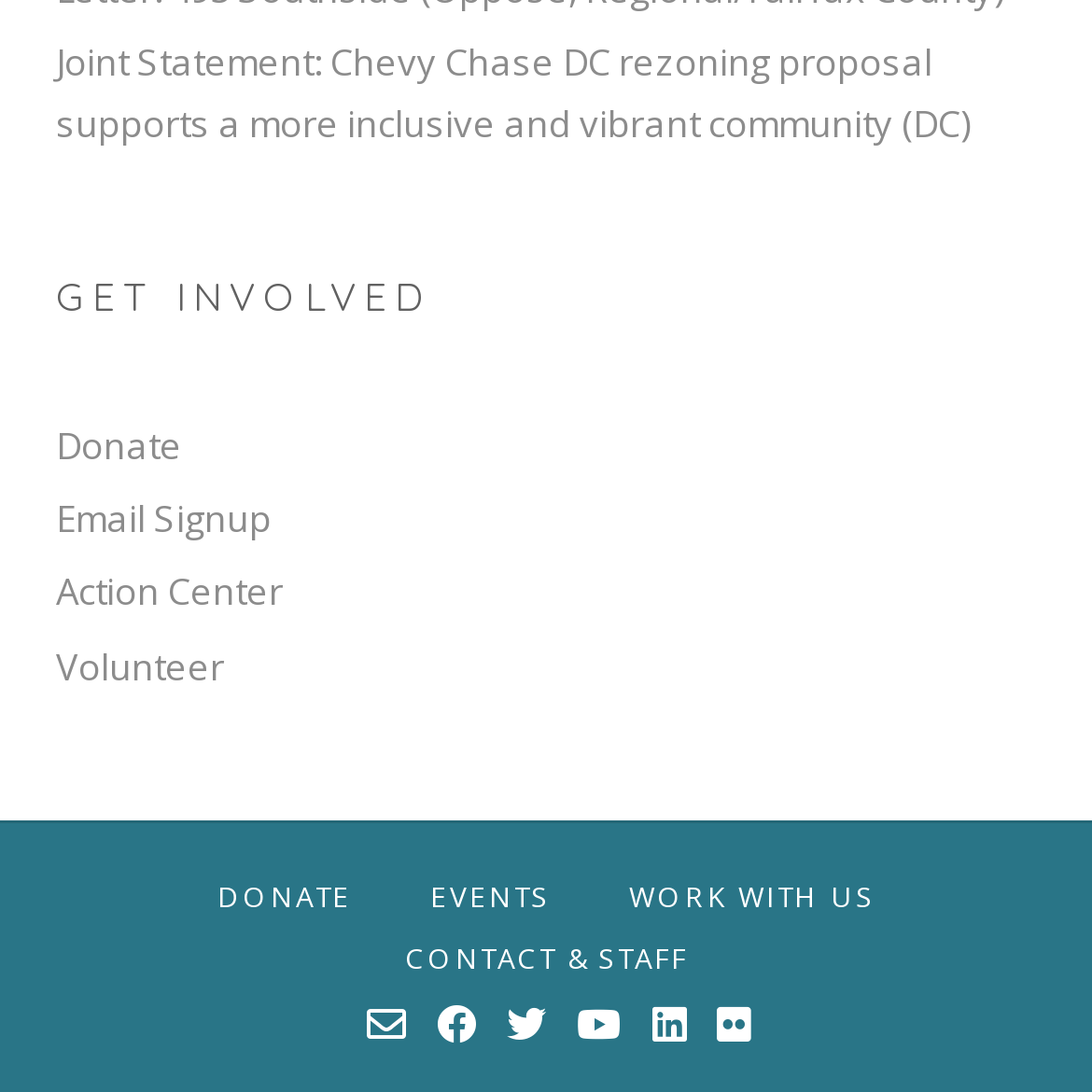Please identify the bounding box coordinates of the element's region that should be clicked to execute the following instruction: "Explore volunteer opportunities". The bounding box coordinates must be four float numbers between 0 and 1, i.e., [left, top, right, bottom].

[0.051, 0.581, 0.949, 0.638]